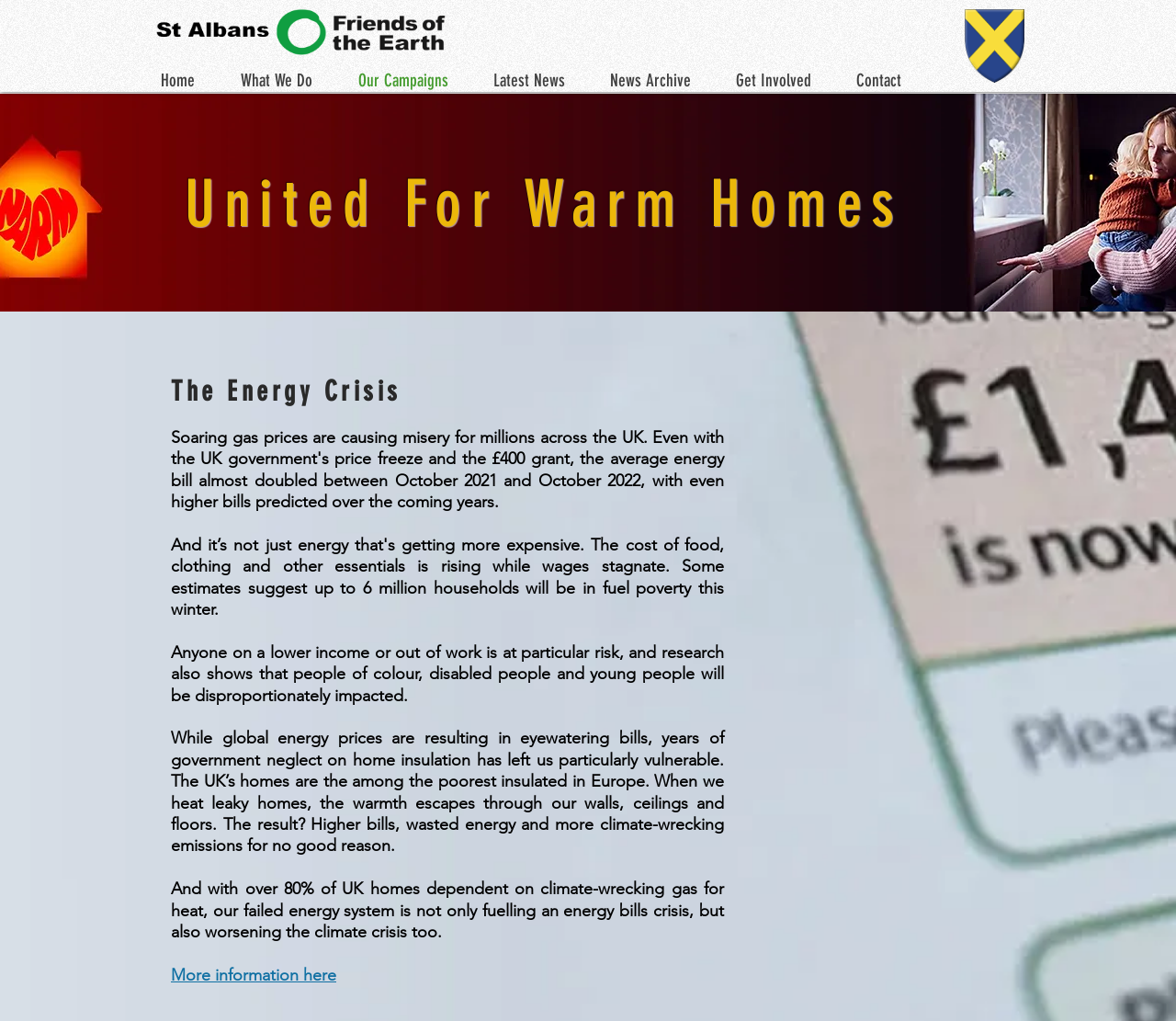Based on the element description Home, identify the bounding box coordinates for the UI element. The coordinates should be in the format (top-left x, top-left y, bottom-right x, bottom-right y) and within the 0 to 1 range.

[0.117, 0.068, 0.185, 0.09]